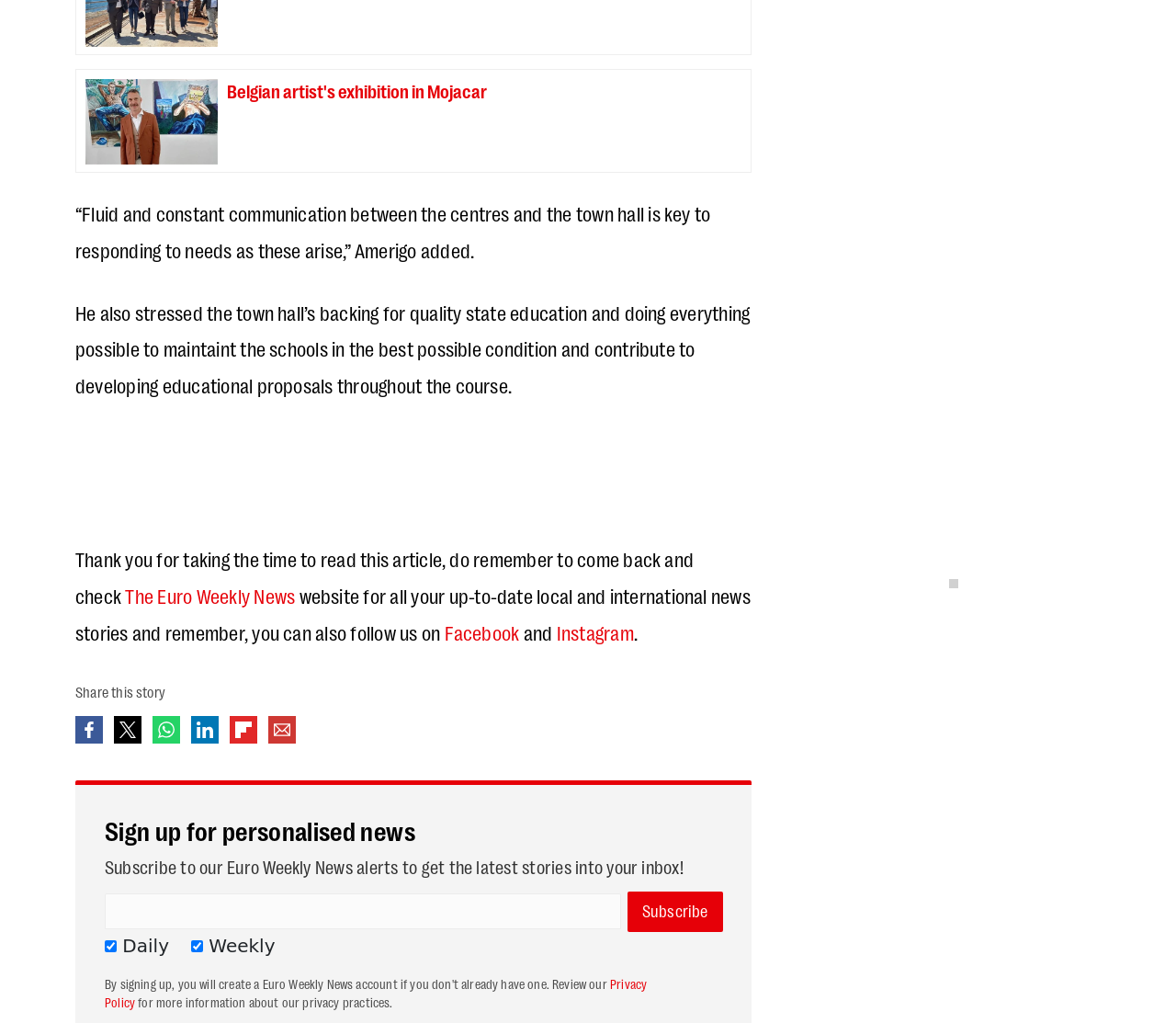Please specify the bounding box coordinates of the region to click in order to perform the following instruction: "Subscribe to the Euro Weekly News alerts".

[0.533, 0.872, 0.615, 0.911]